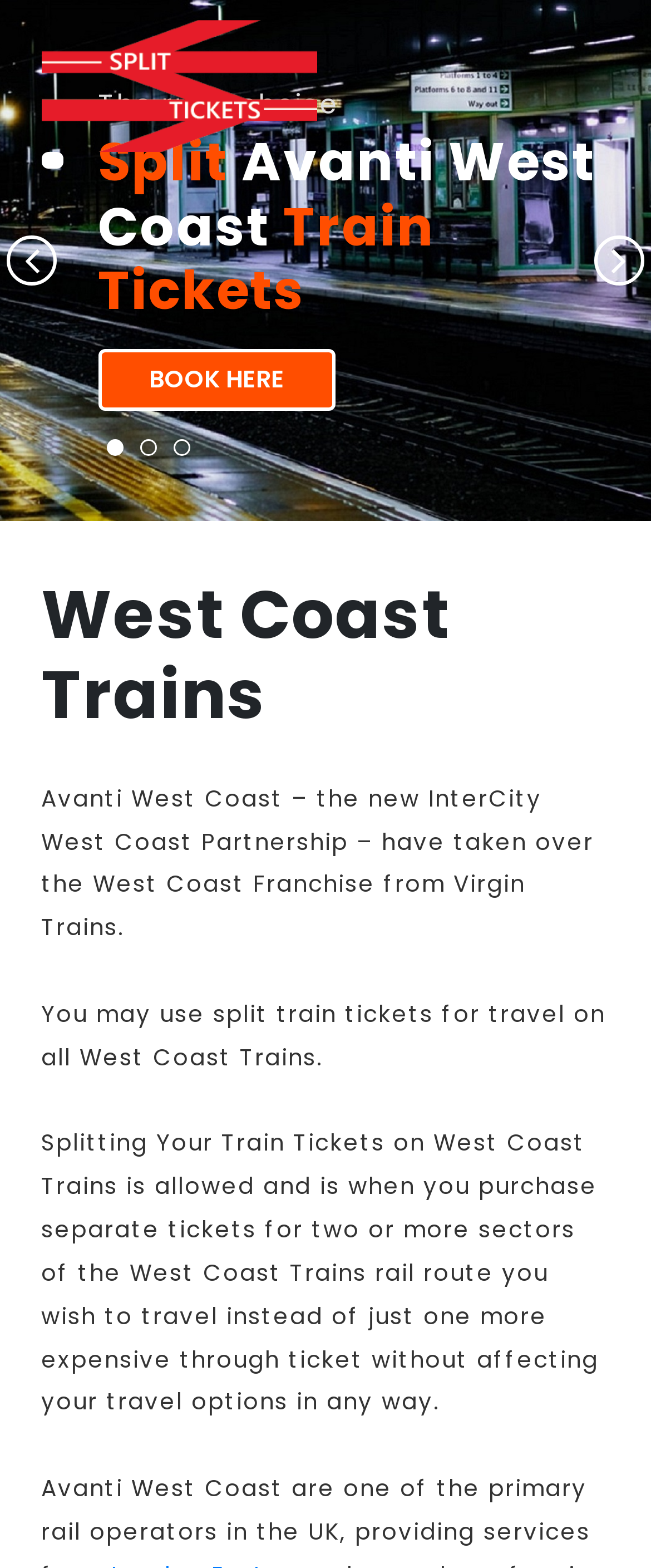Locate the primary heading on the webpage and return its text.

West Coast Trains